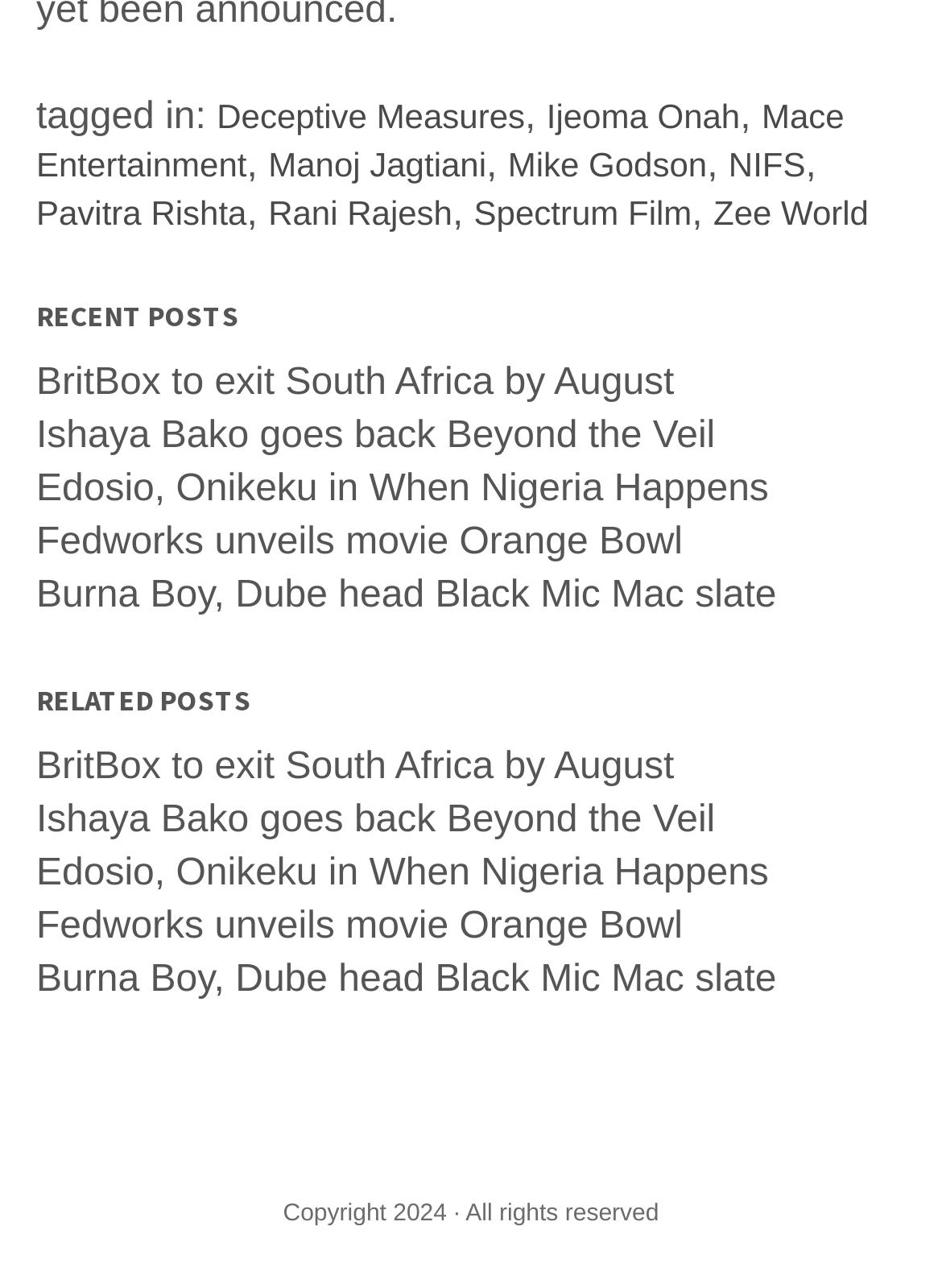Provide a one-word or short-phrase response to the question:
How many links are there in the 'RELATED POSTS' section?

5